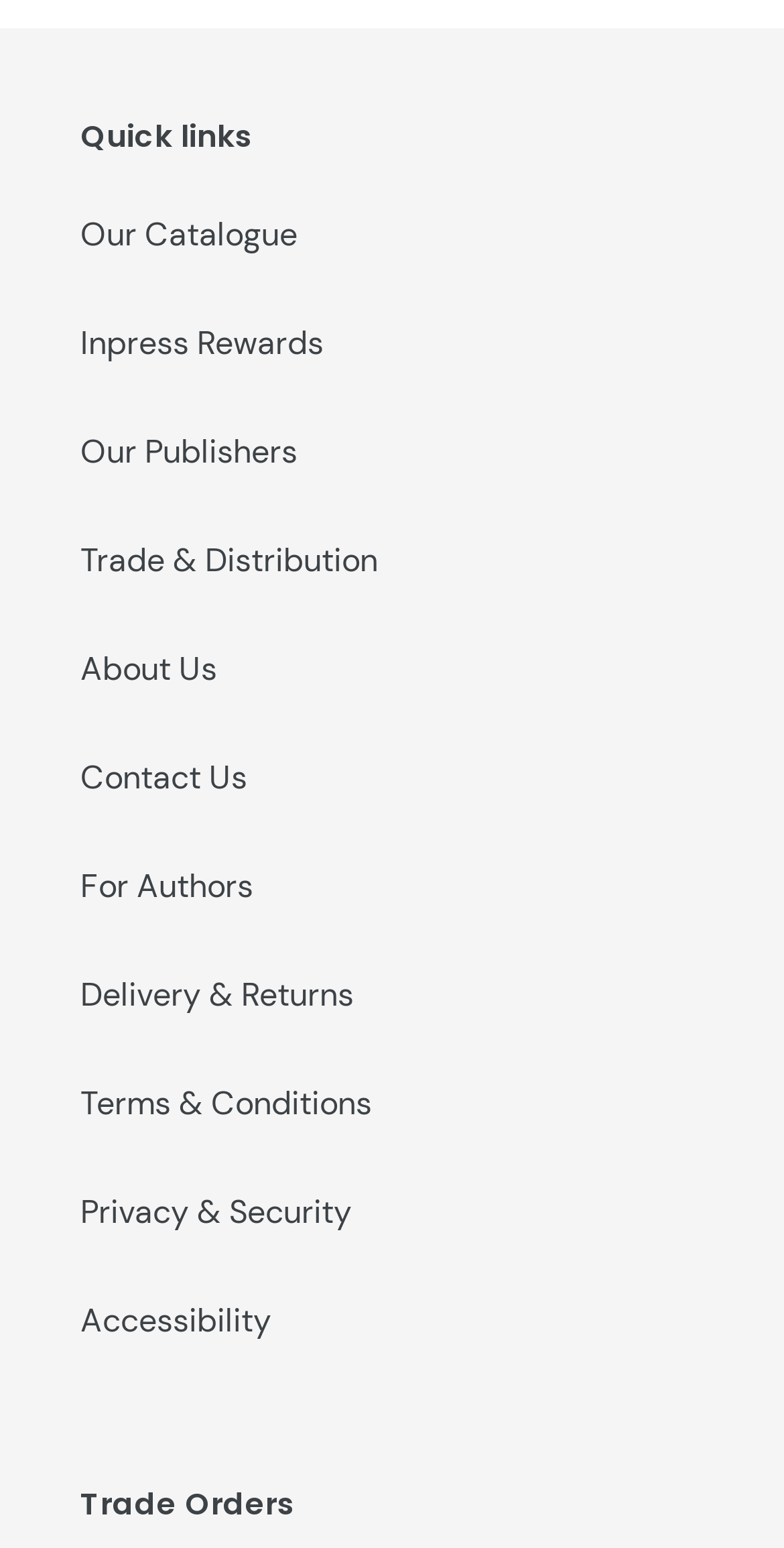Identify the bounding box coordinates of the region that should be clicked to execute the following instruction: "Get information about our publishers".

[0.103, 0.278, 0.379, 0.305]